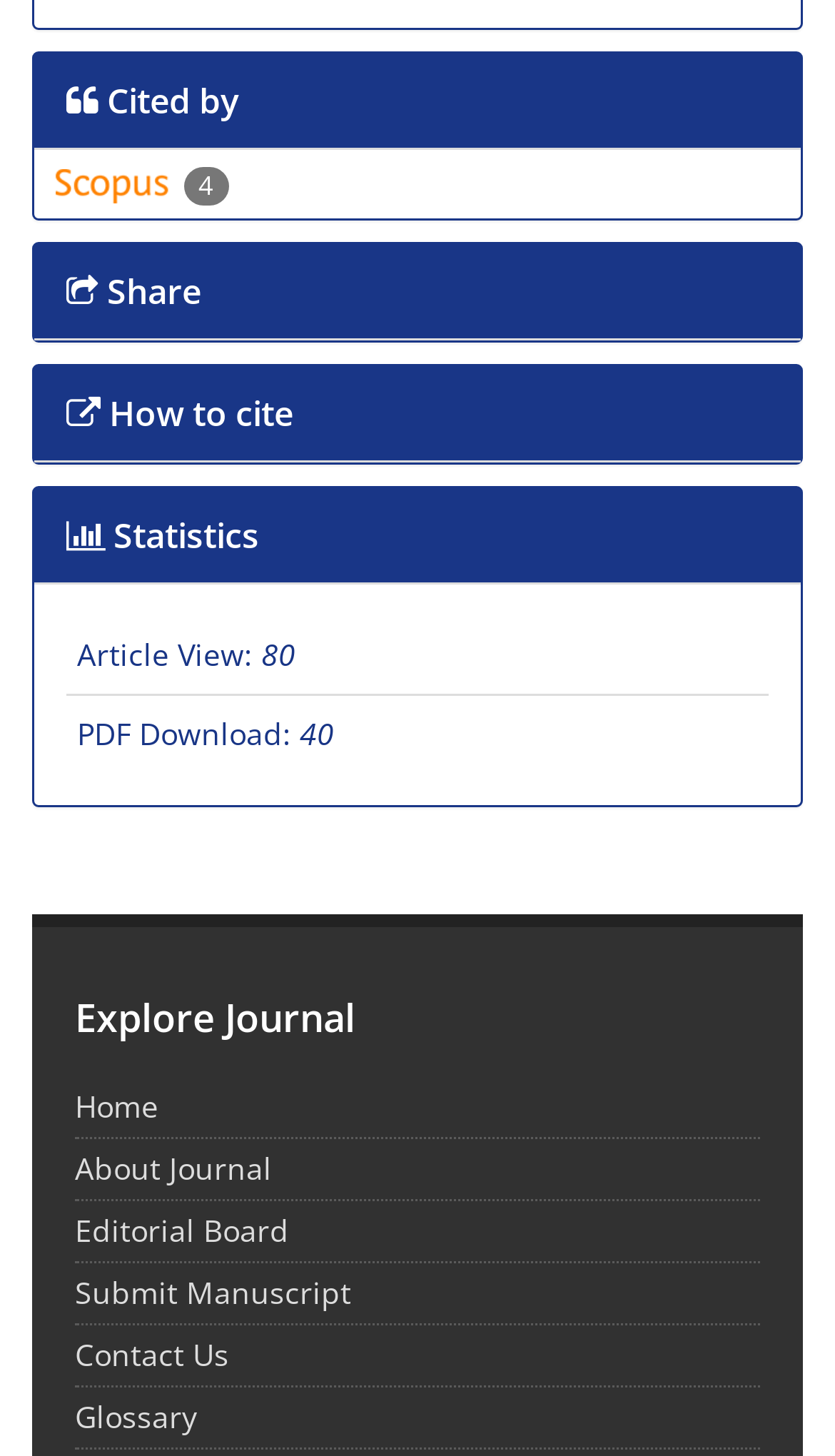Answer the question briefly using a single word or phrase: 
How many PDF downloads are there?

40